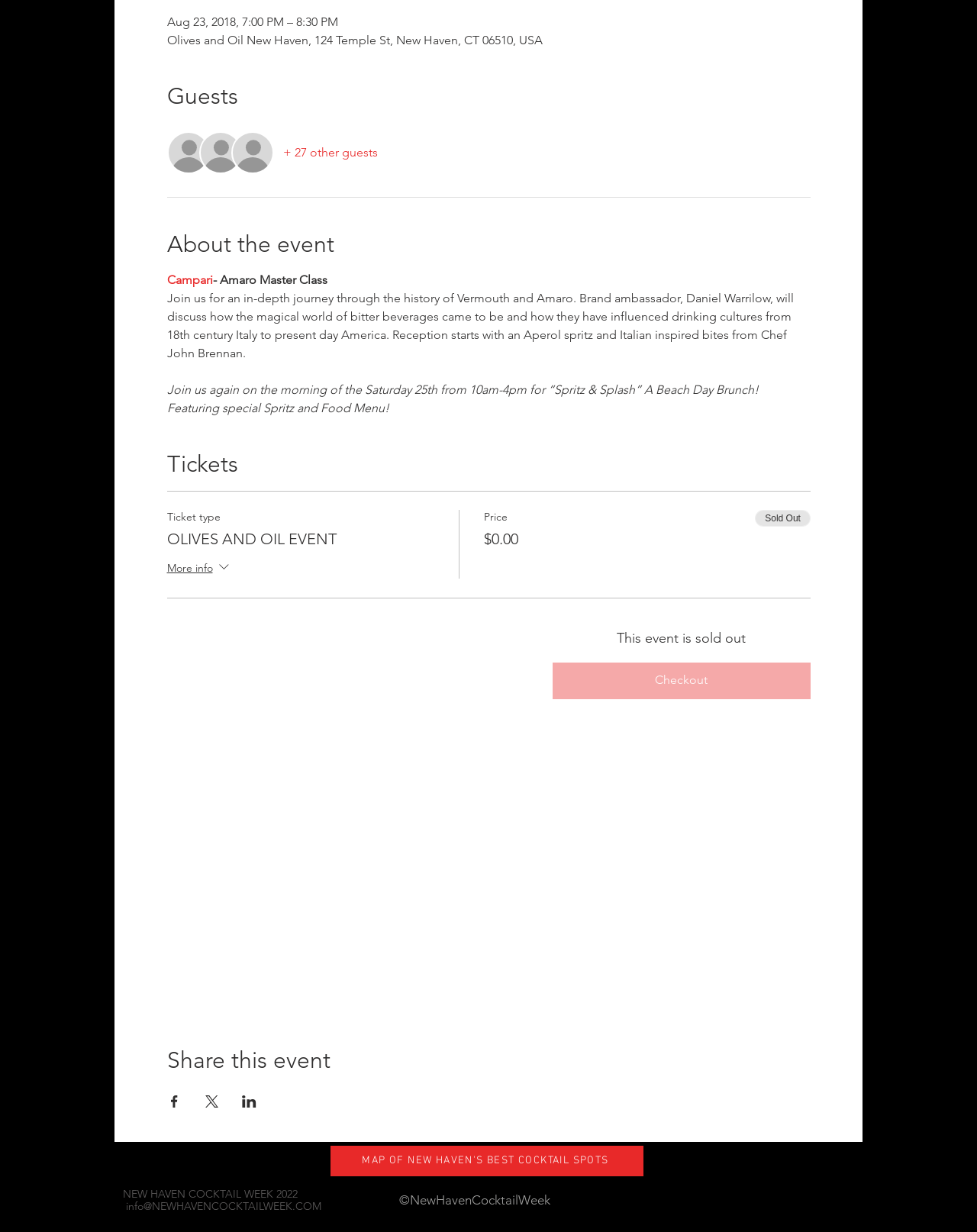How many other guests are attending the event?
Using the image as a reference, give a one-word or short phrase answer.

27